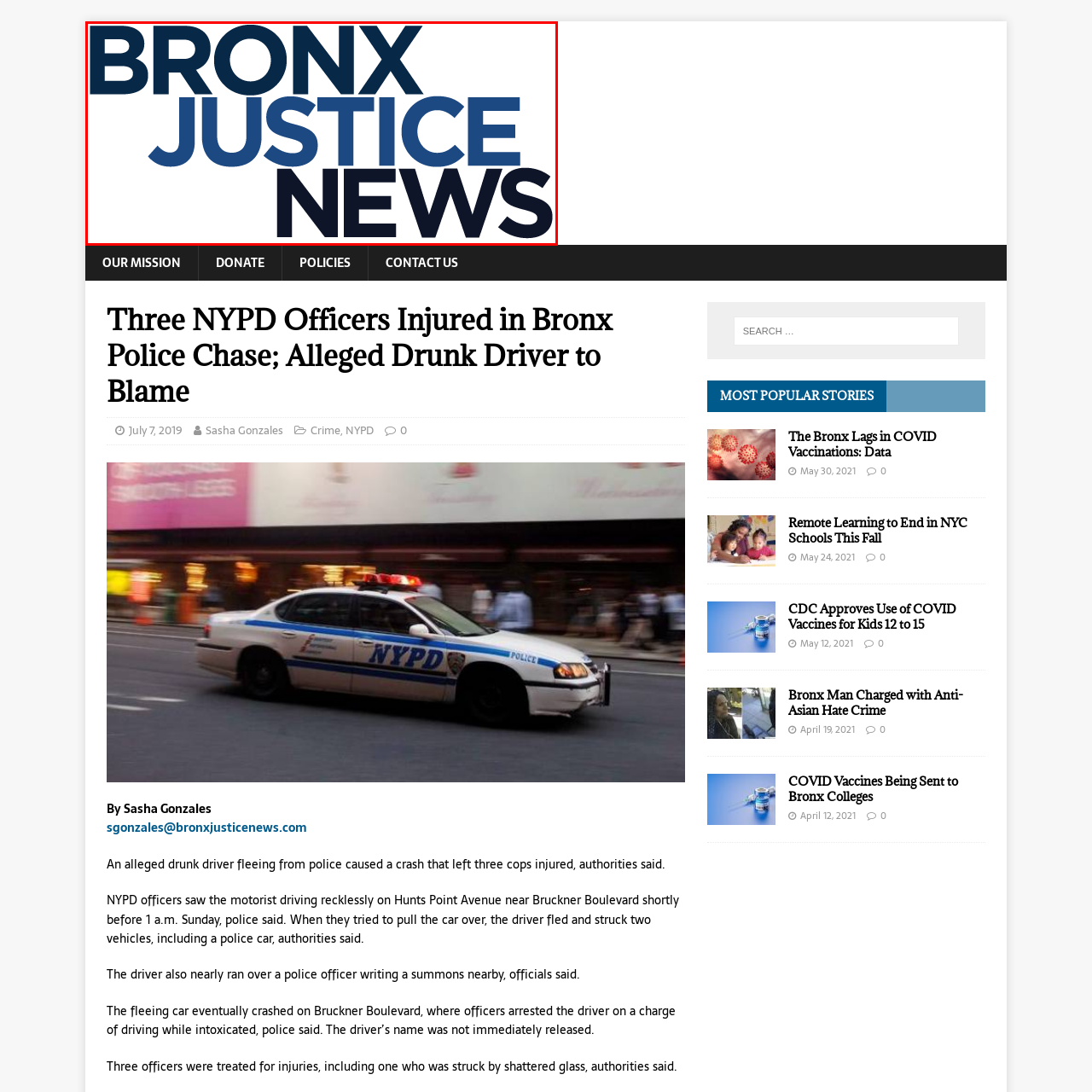Detail the contents of the image within the red outline in an elaborate manner.

The image prominently features the logo of "Bronx Justice News," an online platform dedicated to reporting on legal and justice-related issues within the Bronx community. The logo employs a bold and modern design, using a combination of dark blue and lighter shades to create a dynamic visual impact. The text is arranged to prominently highlight "BRONX" and "JUSTICE," with "NEWS" presented in a distinctive font that enhances the brand’s identity. This branding signifies the organization's commitment to delivering important local news and updates, particularly about crime and legal matters affecting the Bronx.